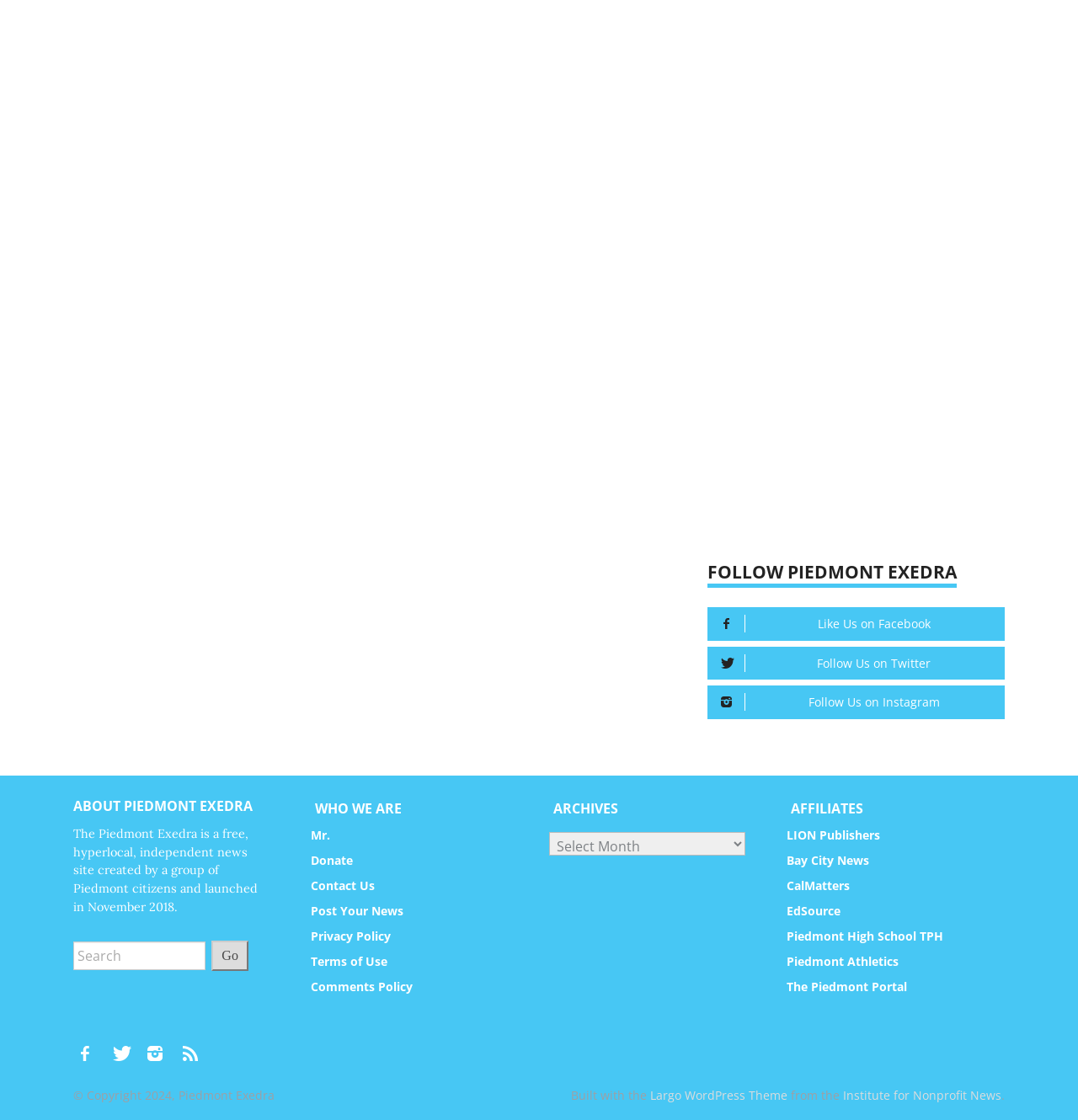Provide the bounding box coordinates of the UI element this sentence describes: "Institute for Nonprofit News".

[0.782, 0.971, 0.929, 0.985]